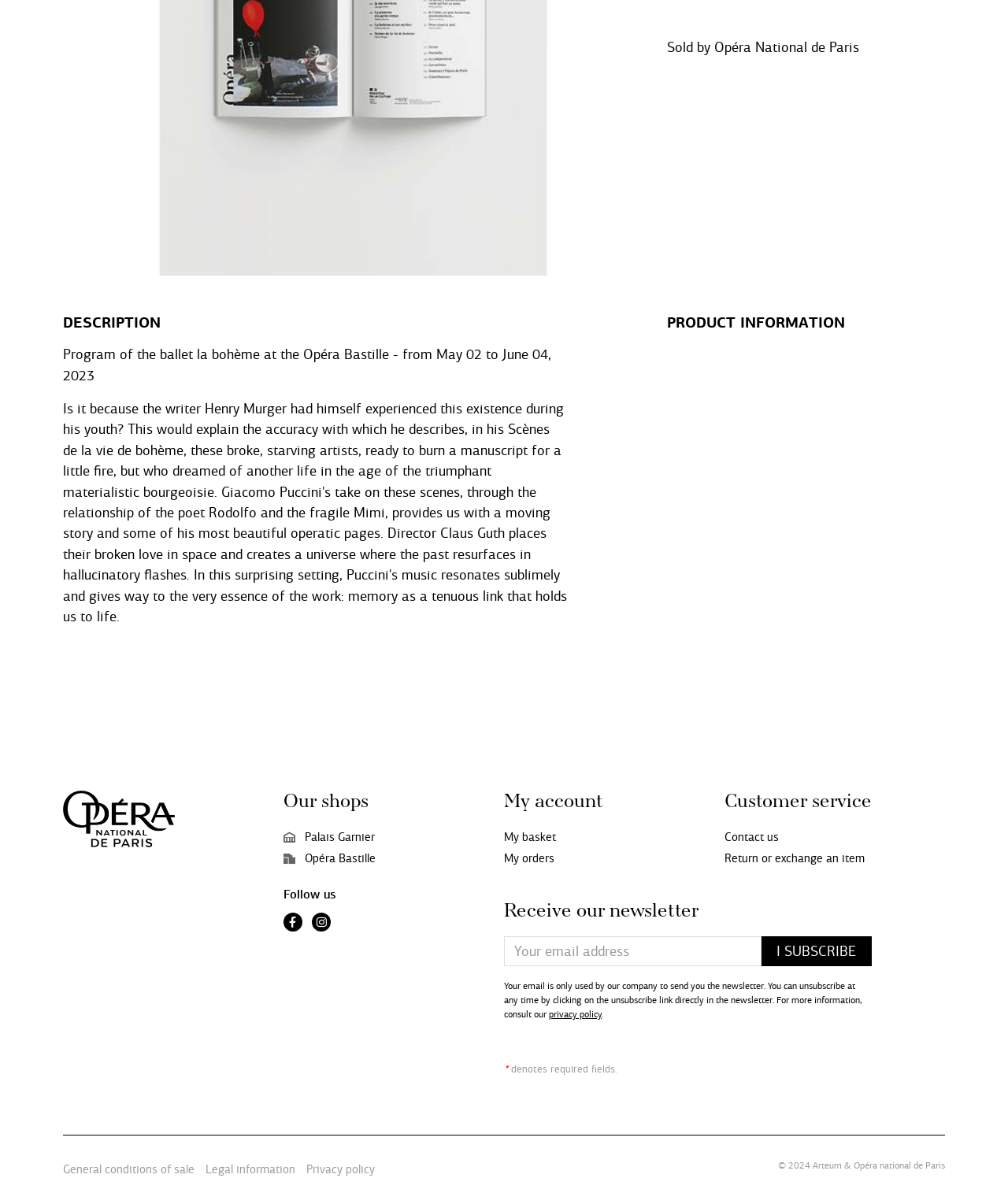Identify the bounding box for the element characterized by the following description: "CALL NOW".

None